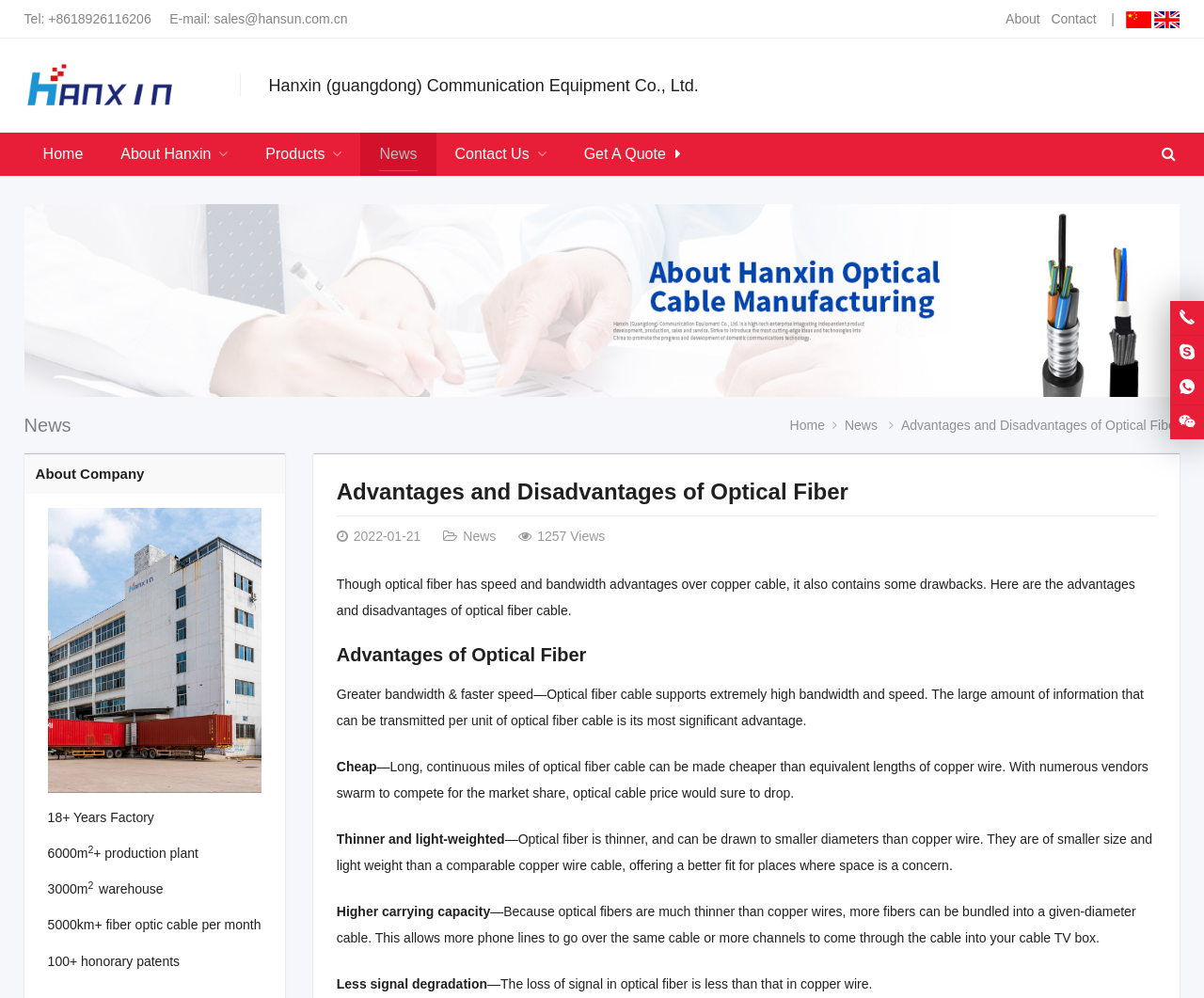What is the purpose of the webpage?
Look at the image and answer with only one word or phrase.

To introduce optical fiber and its advantages and disadvantages